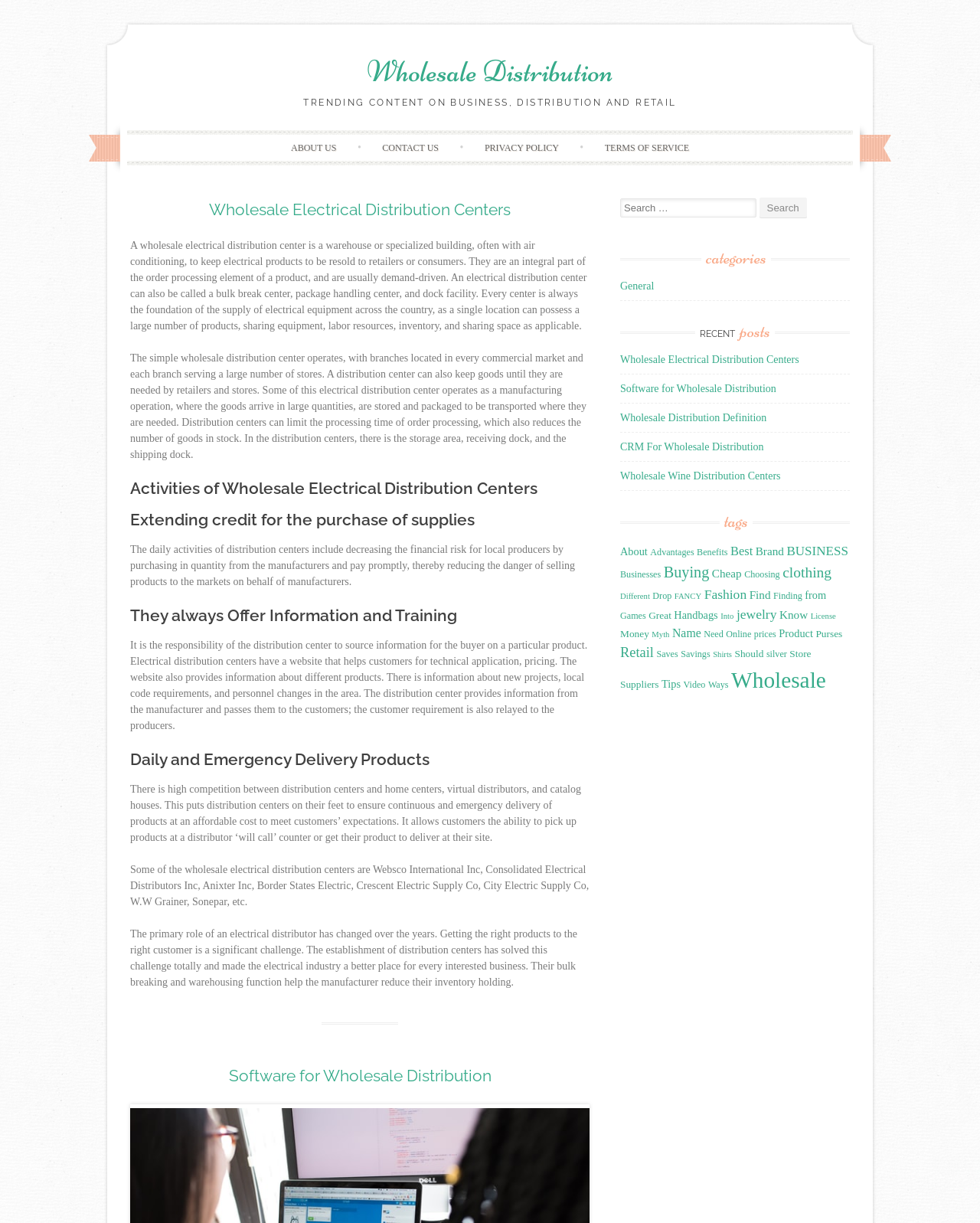What is the purpose of a wholesale electrical distribution center?
Using the image as a reference, answer the question with a short word or phrase.

To store and distribute products